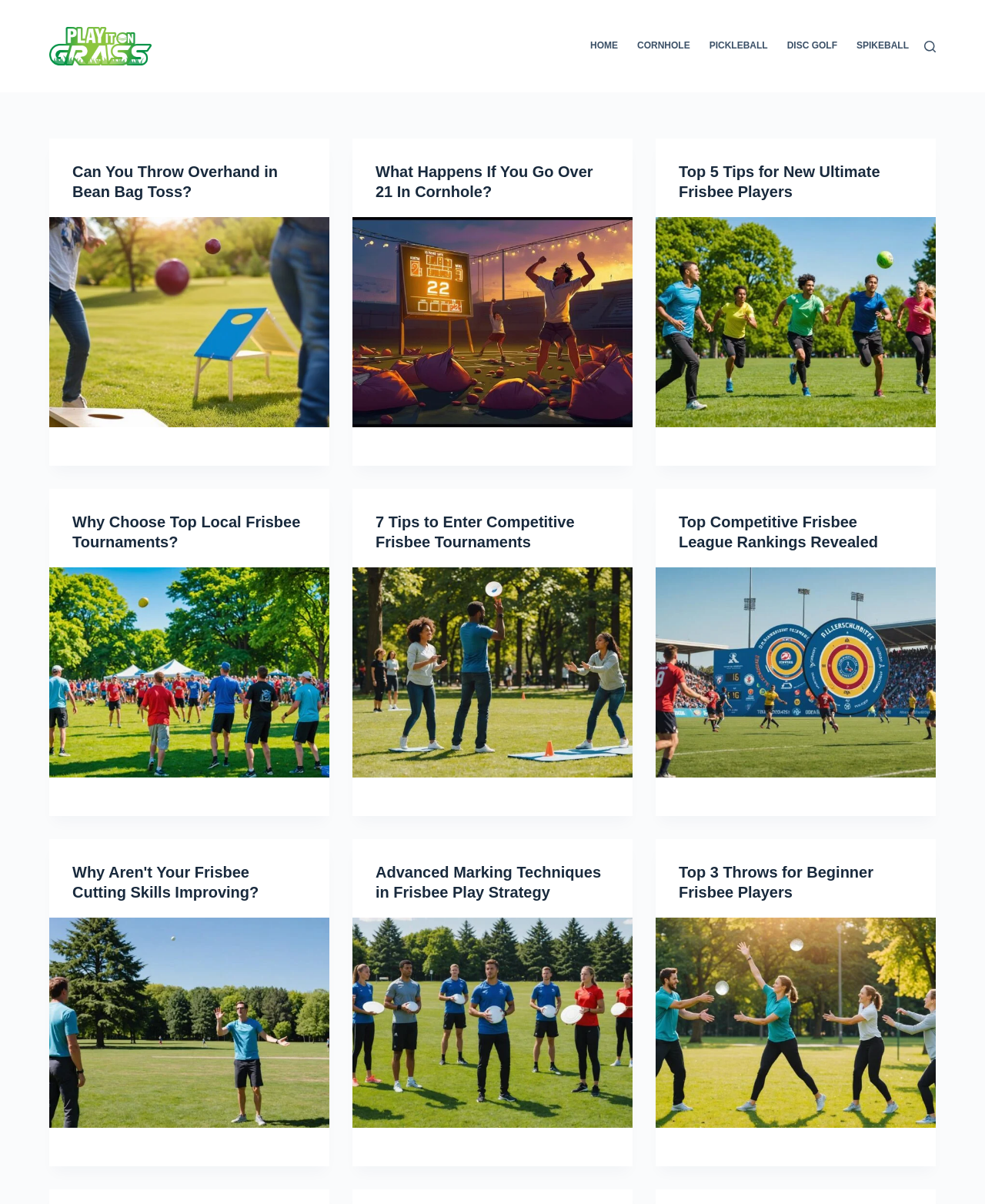Determine the bounding box coordinates of the region I should click to achieve the following instruction: "Click on the 'HOME' menu item". Ensure the bounding box coordinates are four float numbers between 0 and 1, i.e., [left, top, right, bottom].

[0.599, 0.0, 0.637, 0.077]